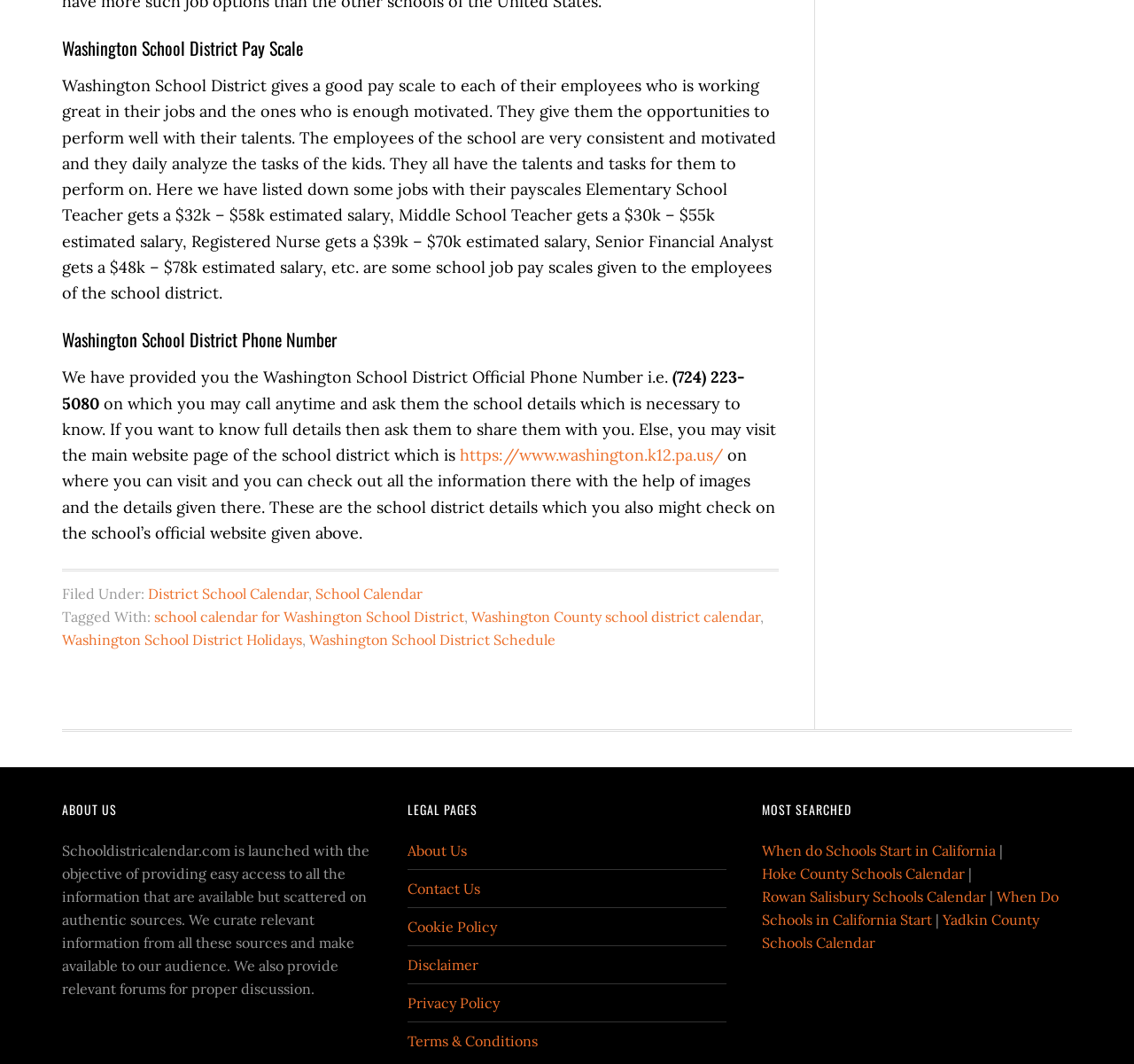Using the element description: "Cookie Policy", determine the bounding box coordinates for the specified UI element. The coordinates should be four float numbers between 0 and 1, [left, top, right, bottom].

[0.359, 0.862, 0.438, 0.879]